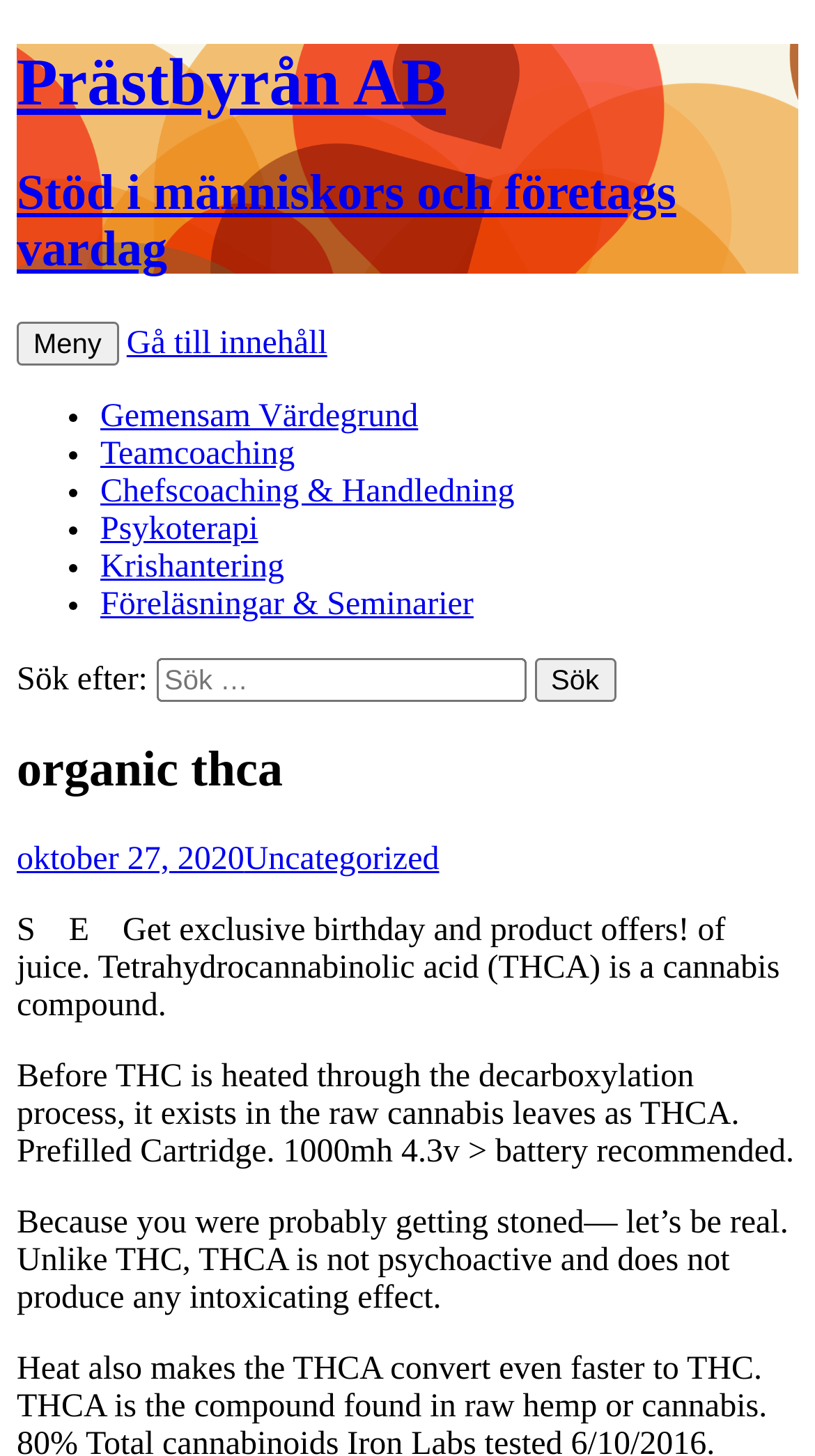Provide a short answer using a single word or phrase for the following question: 
What is the name of the company?

Prästbyrån AB